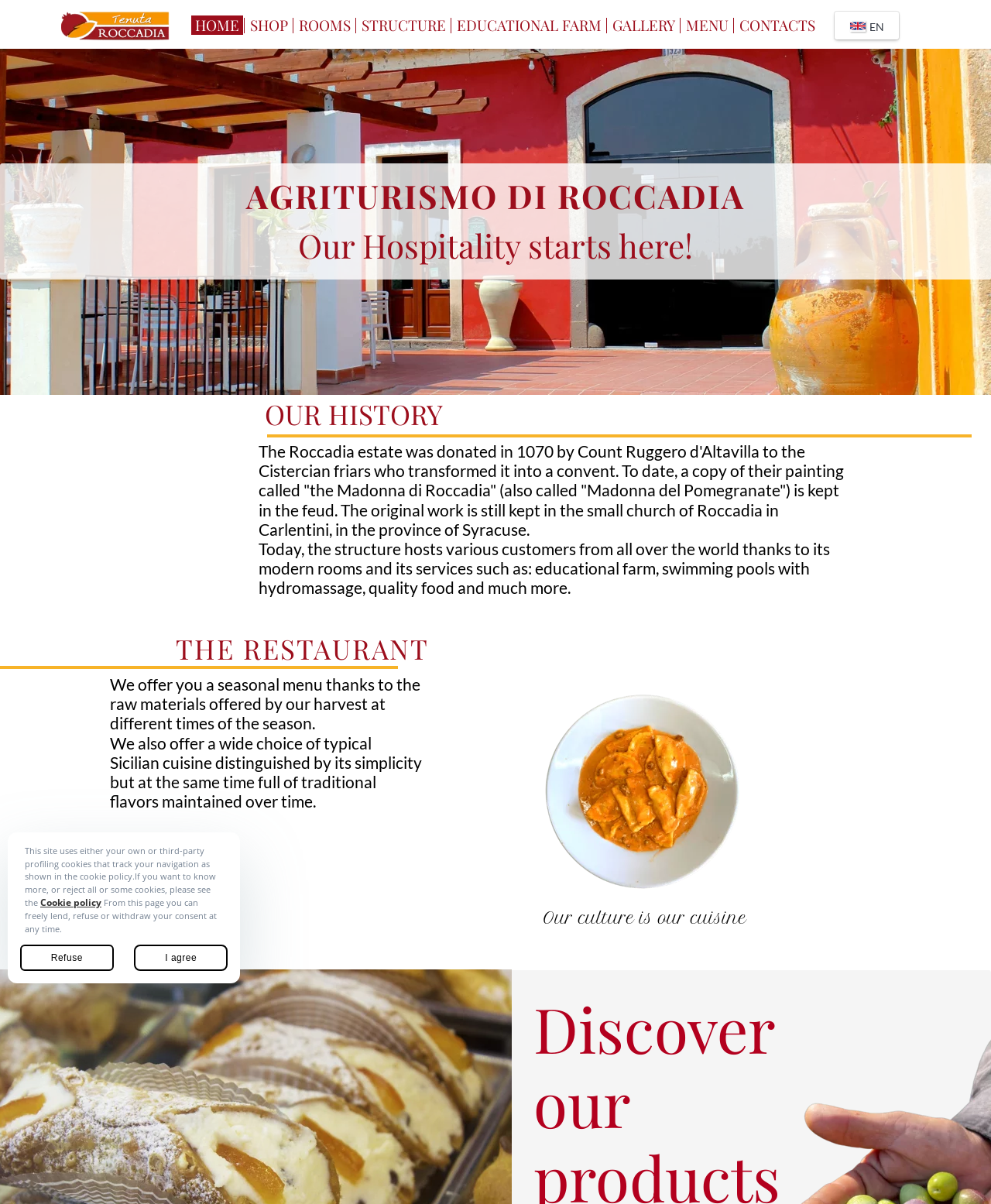What is the purpose of the educational farm?
Based on the image, provide your answer in one word or phrase.

Not specified